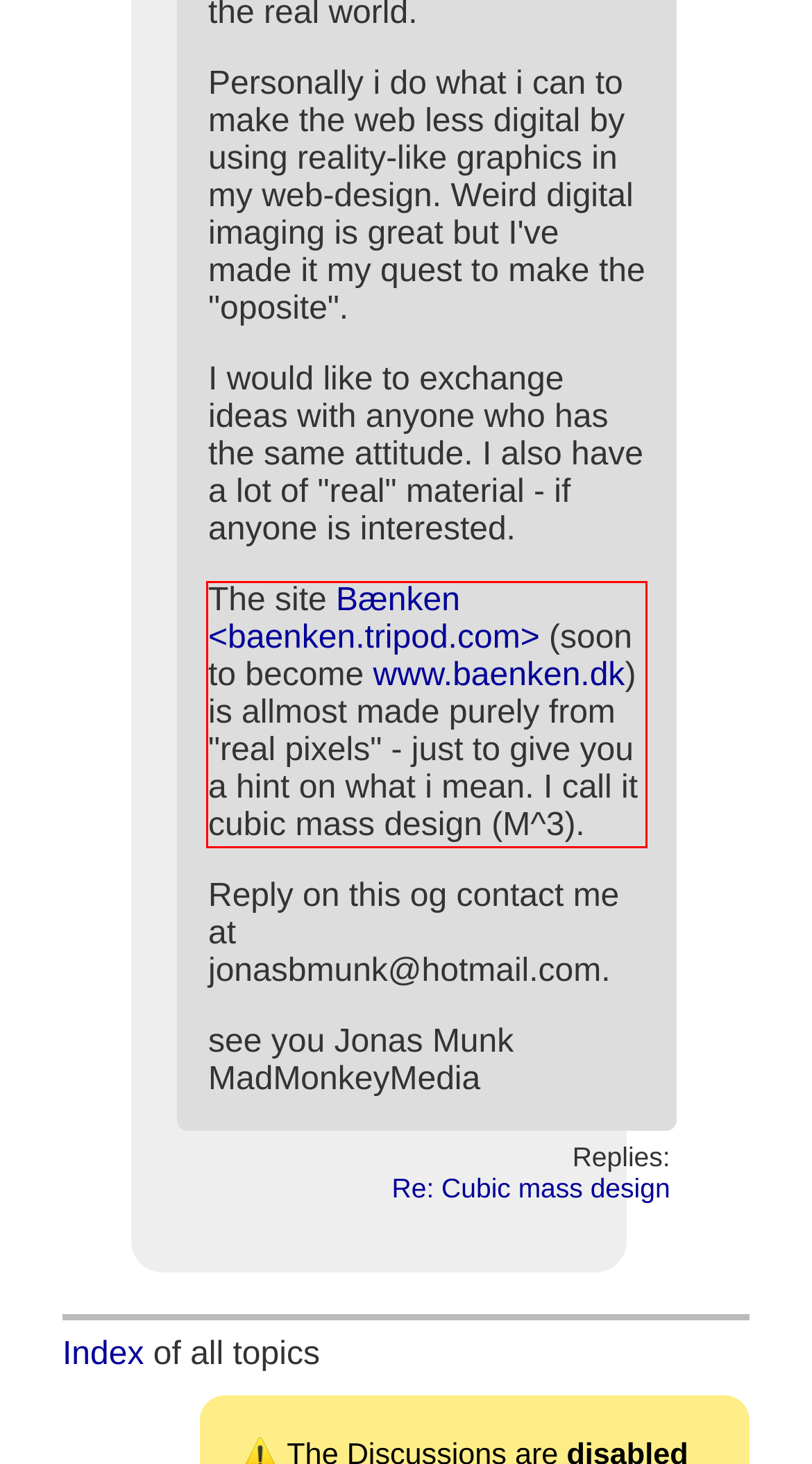Examine the webpage screenshot and use OCR to obtain the text inside the red bounding box.

The site Bænken <baenken.tripod.com> (soon to become www.baenken.dk) is allmost made purely from "real pixels" - just to give you a hint on what i mean. I call it cubic mass design (M^3).